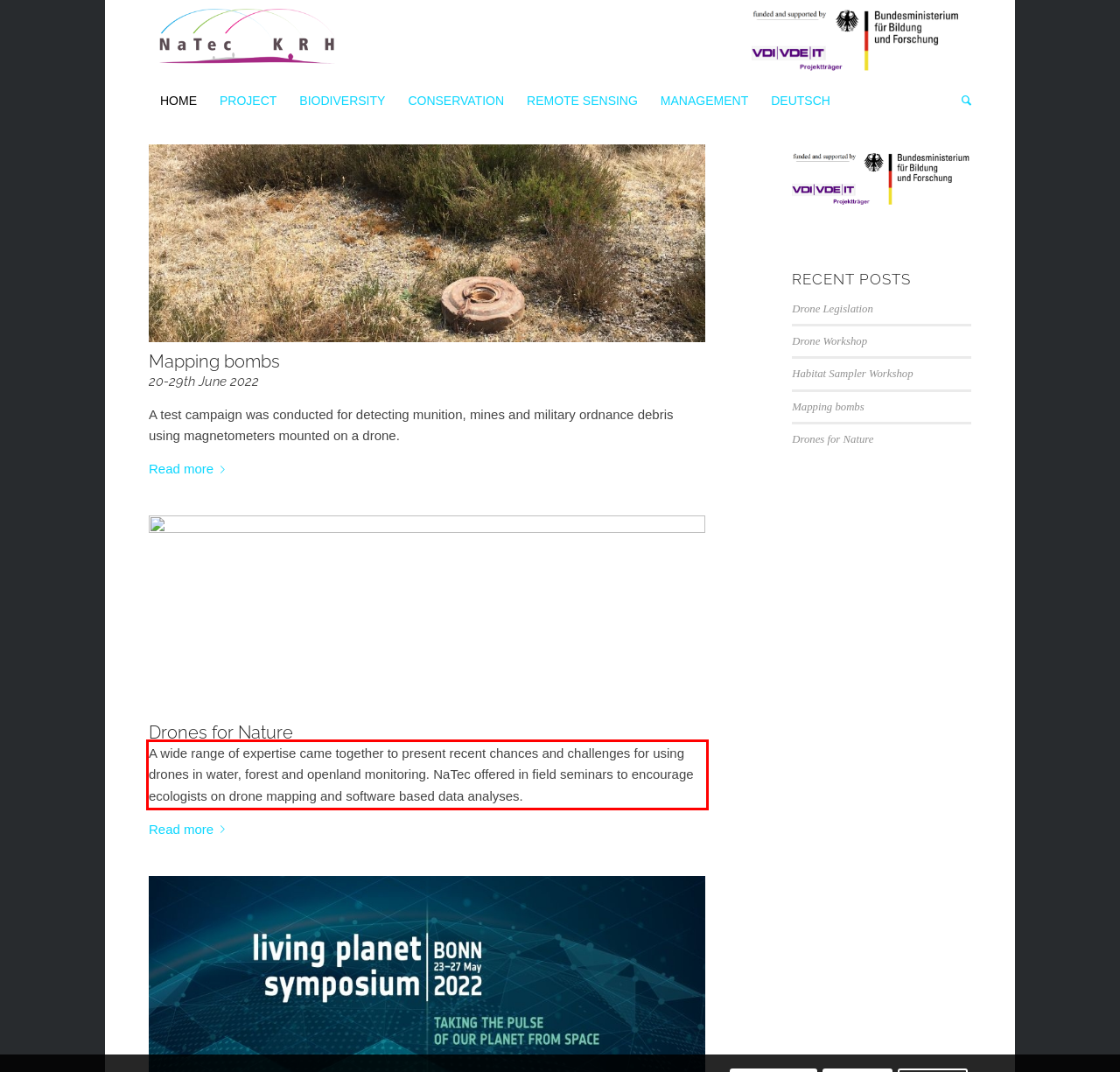Your task is to recognize and extract the text content from the UI element enclosed in the red bounding box on the webpage screenshot.

A wide range of expertise came together to present recent chances and challenges for using drones in water, forest and openland monitoring. NaTec offered in field seminars to encourage ecologists on drone mapping and software based data analyses.